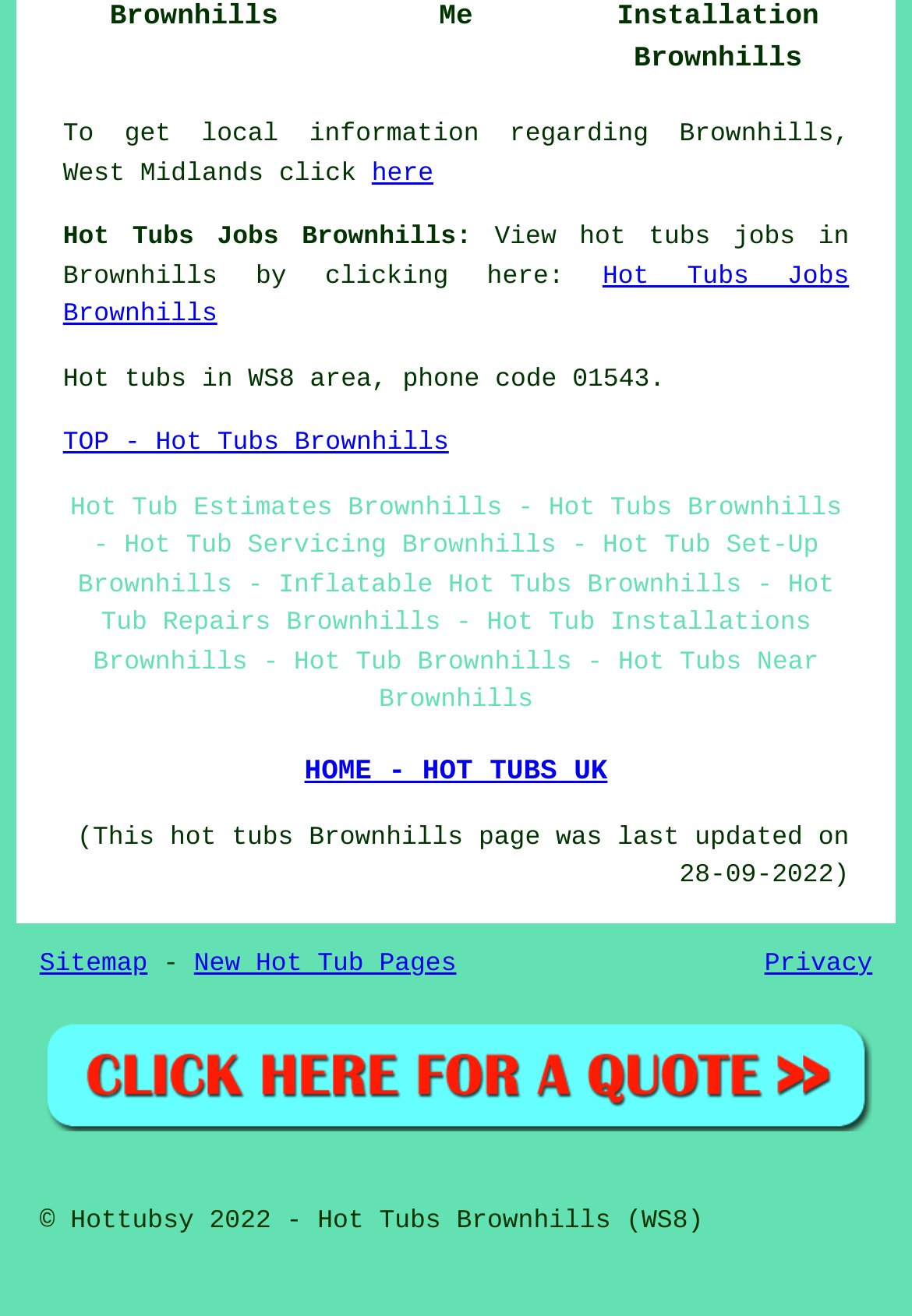Pinpoint the bounding box coordinates of the clickable area needed to execute the instruction: "Click the TEAM link". The coordinates should be specified as four float numbers between 0 and 1, i.e., [left, top, right, bottom].

None